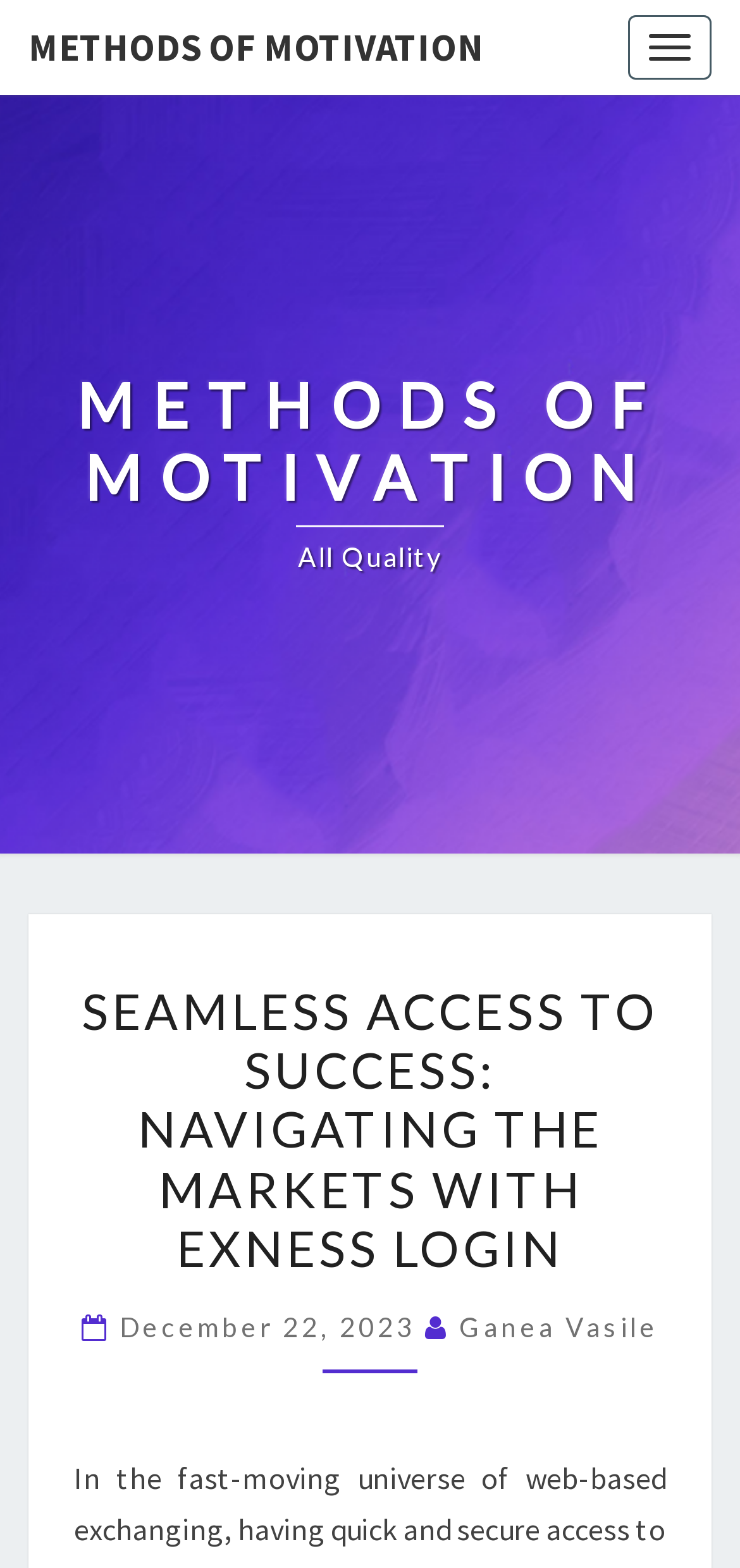What is the main topic of this webpage?
Please respond to the question with as much detail as possible.

Based on the webpage structure and content, it appears that the main topic is related to Exness Login, which is a web-based trading platform. The heading 'SEAMLESS ACCESS TO SUCCESS: NAVIGATING THE MARKETS WITH EXNESS LOGIN' and the presence of links and buttons suggest that the webpage is focused on providing information and access to Exness Login.